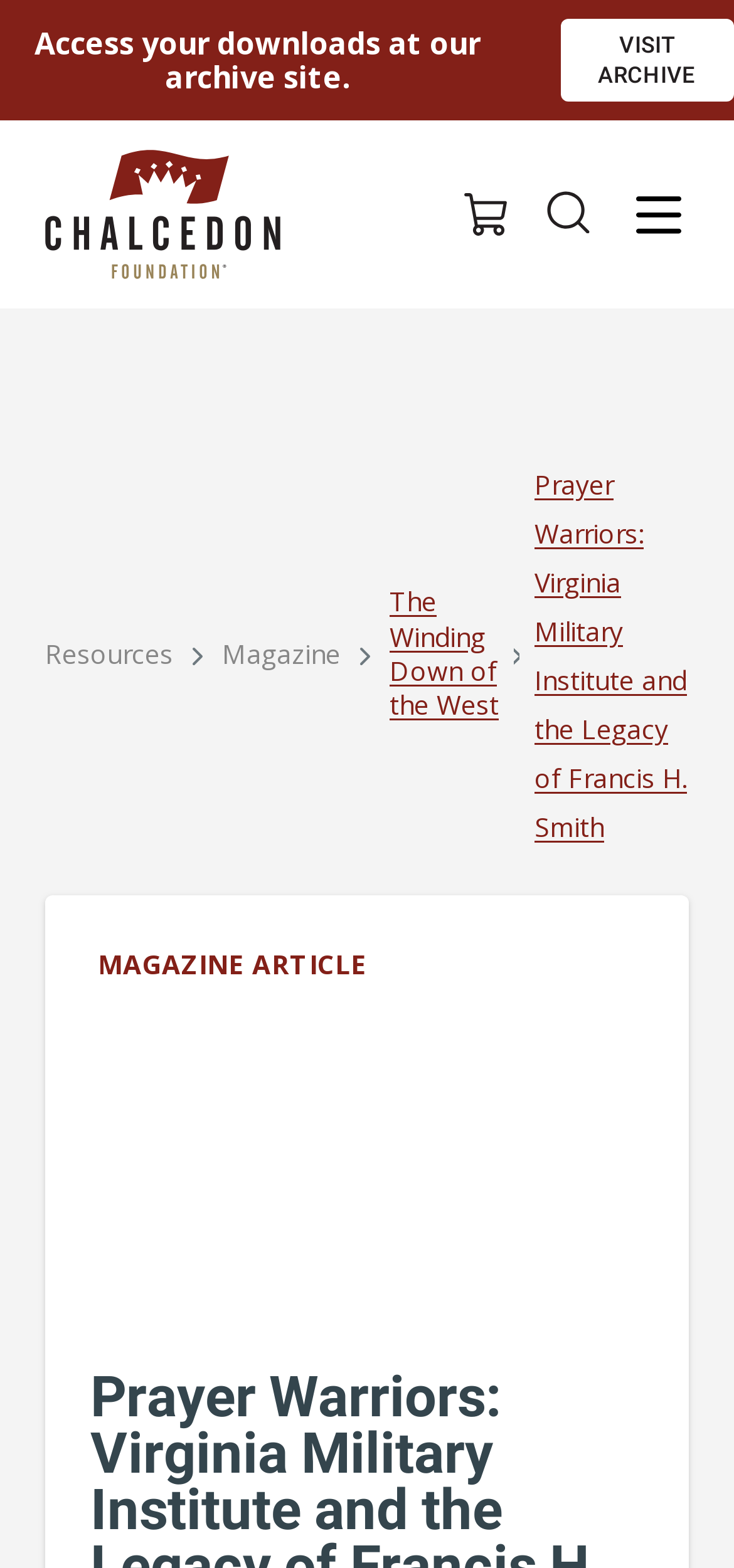Answer in one word or a short phrase: 
What is the category of the 'The Winding Down of the West' link?

Resources